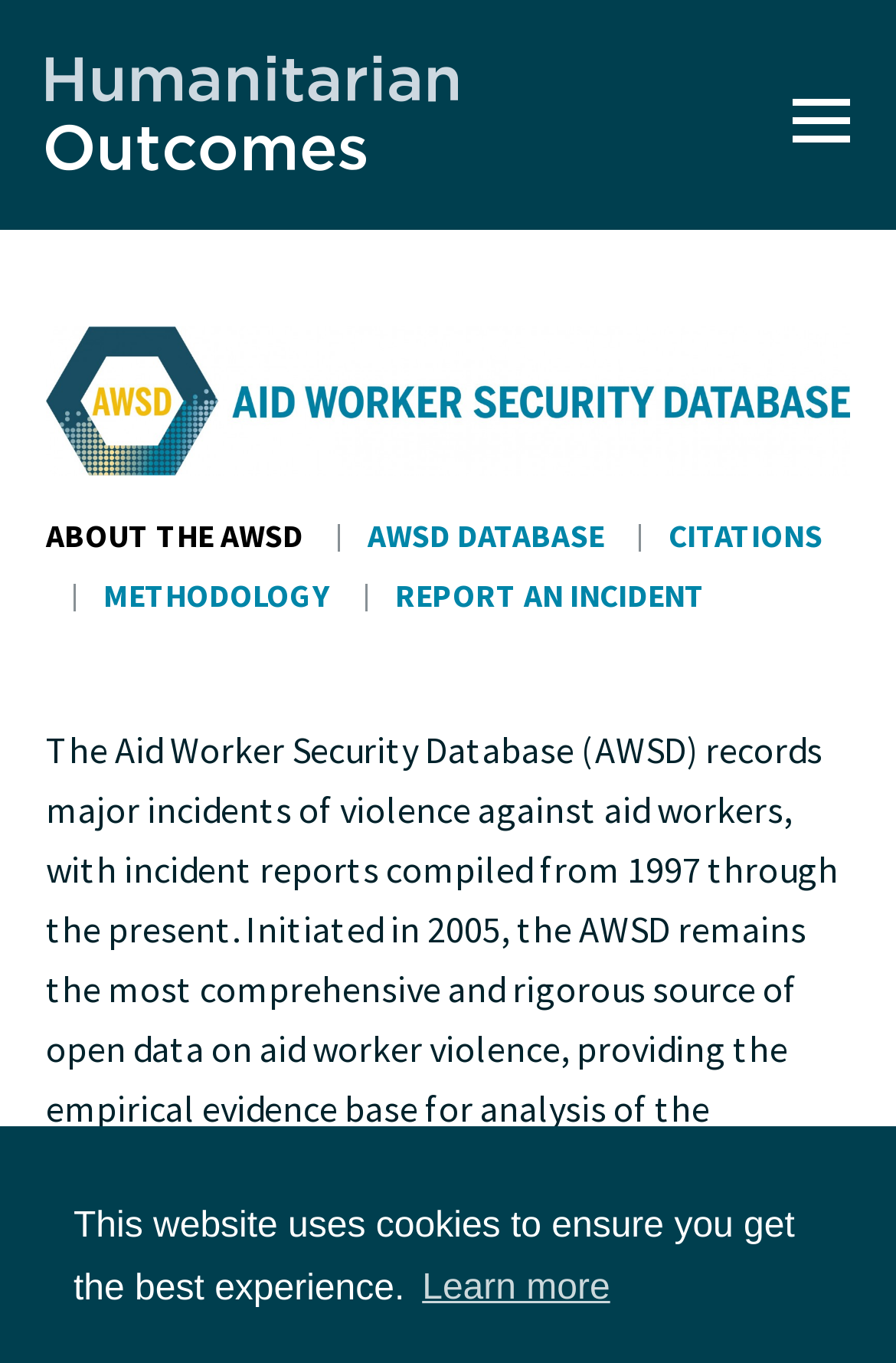Please specify the bounding box coordinates of the clickable region necessary for completing the following instruction: "learn more about cookies". The coordinates must consist of four float numbers between 0 and 1, i.e., [left, top, right, bottom].

[0.463, 0.921, 0.689, 0.972]